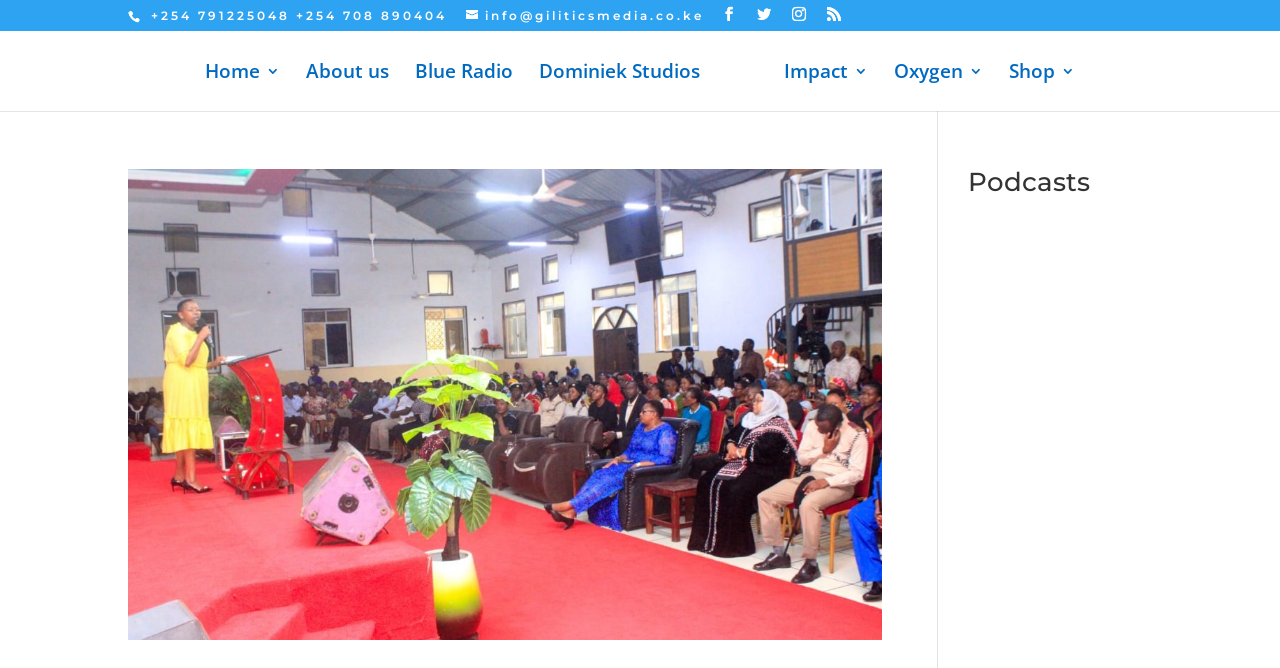Identify the bounding box coordinates of the specific part of the webpage to click to complete this instruction: "read the news about First Lady Recheal Ruto’s Empowering Visit".

[0.1, 0.253, 0.689, 0.958]